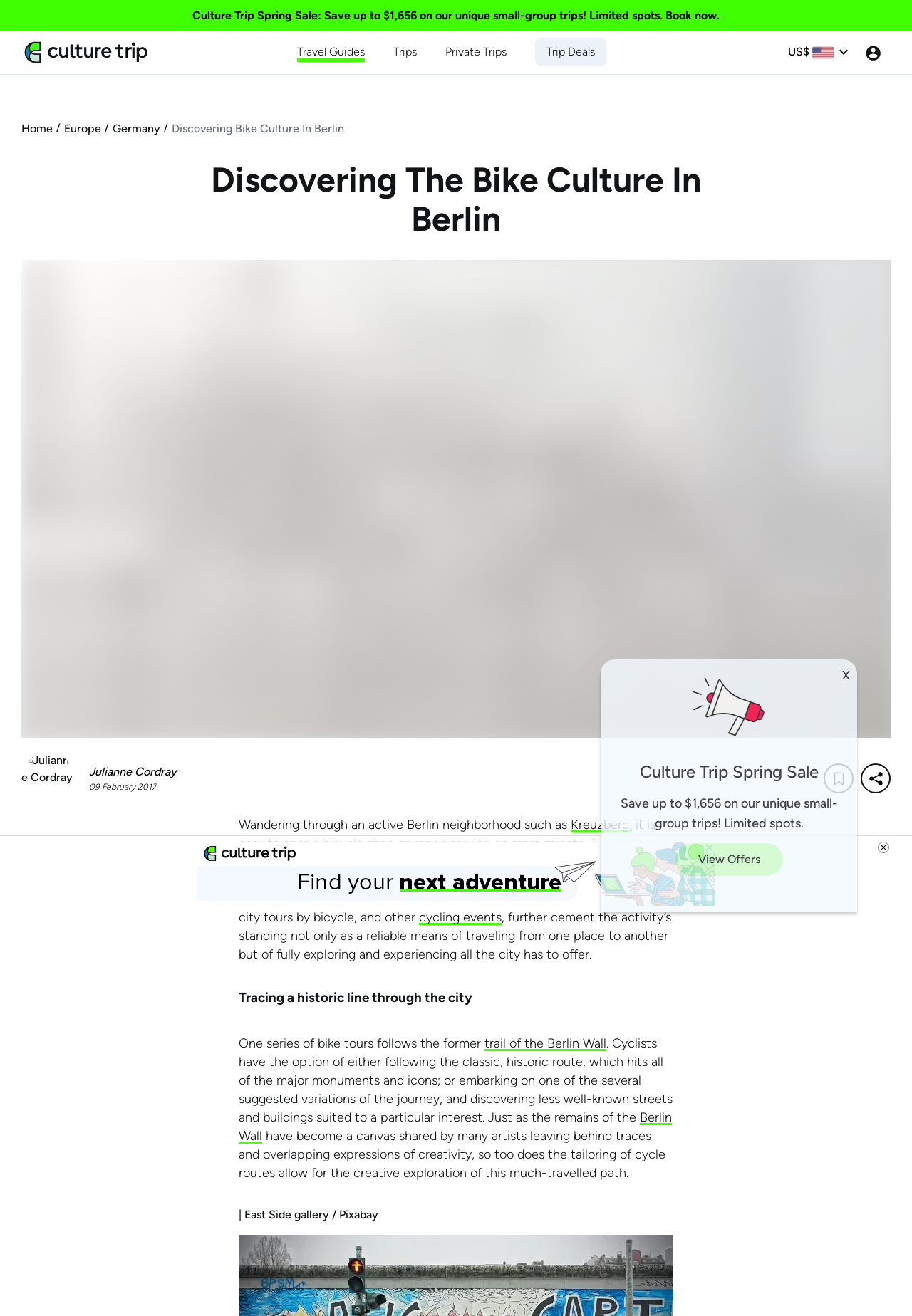Provide a short answer to the following question with just one word or phrase: What is the name of the neighborhood mentioned in the webpage?

Kreuzberg